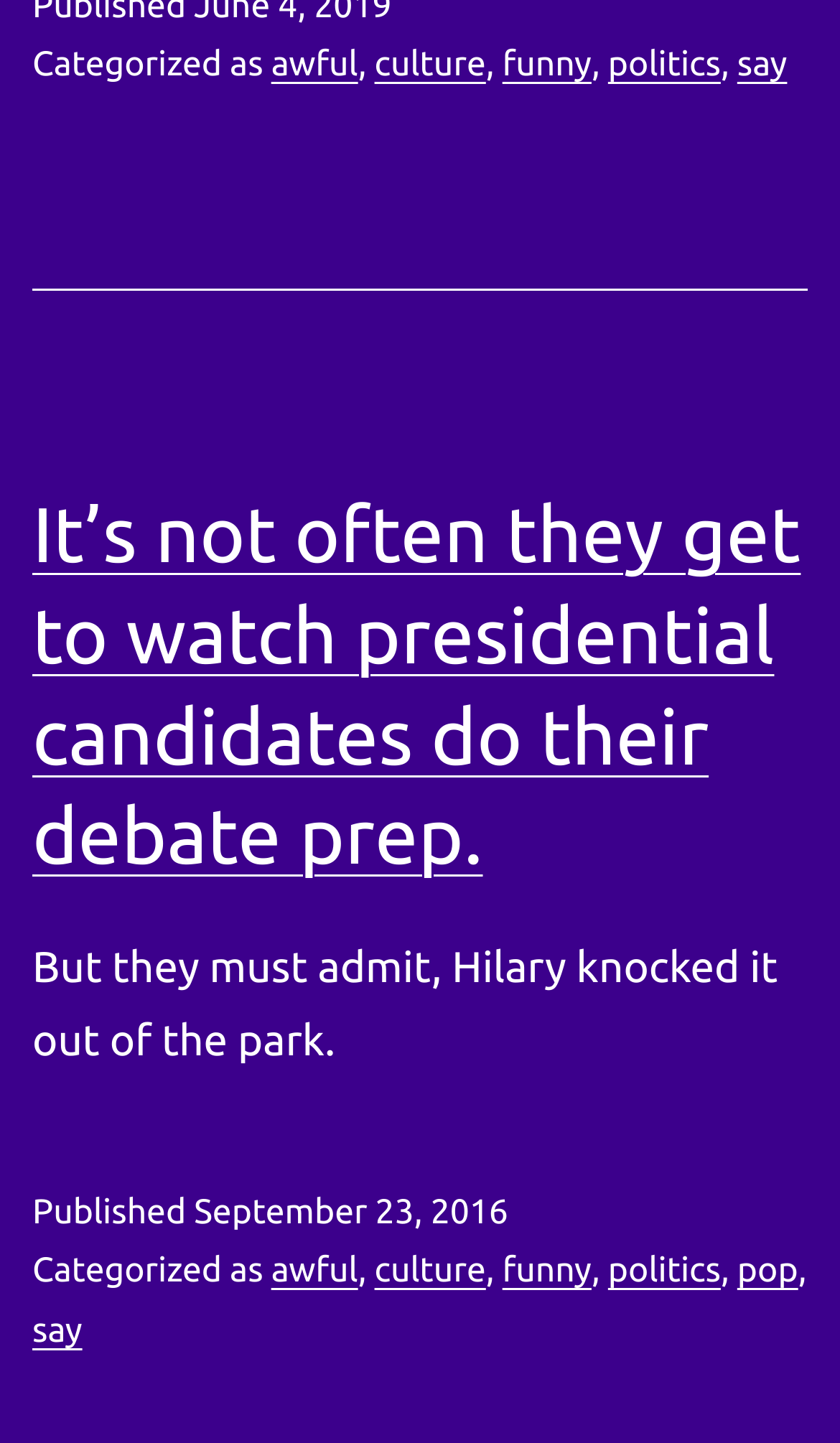What is the name of the person mentioned in the article?
Please answer the question with as much detail and depth as you can.

I read the article and found the name 'Hilary' mentioned, which is the name of the person referred to in the sentence 'But they must admit, Hilary knocked it out of the park.'.